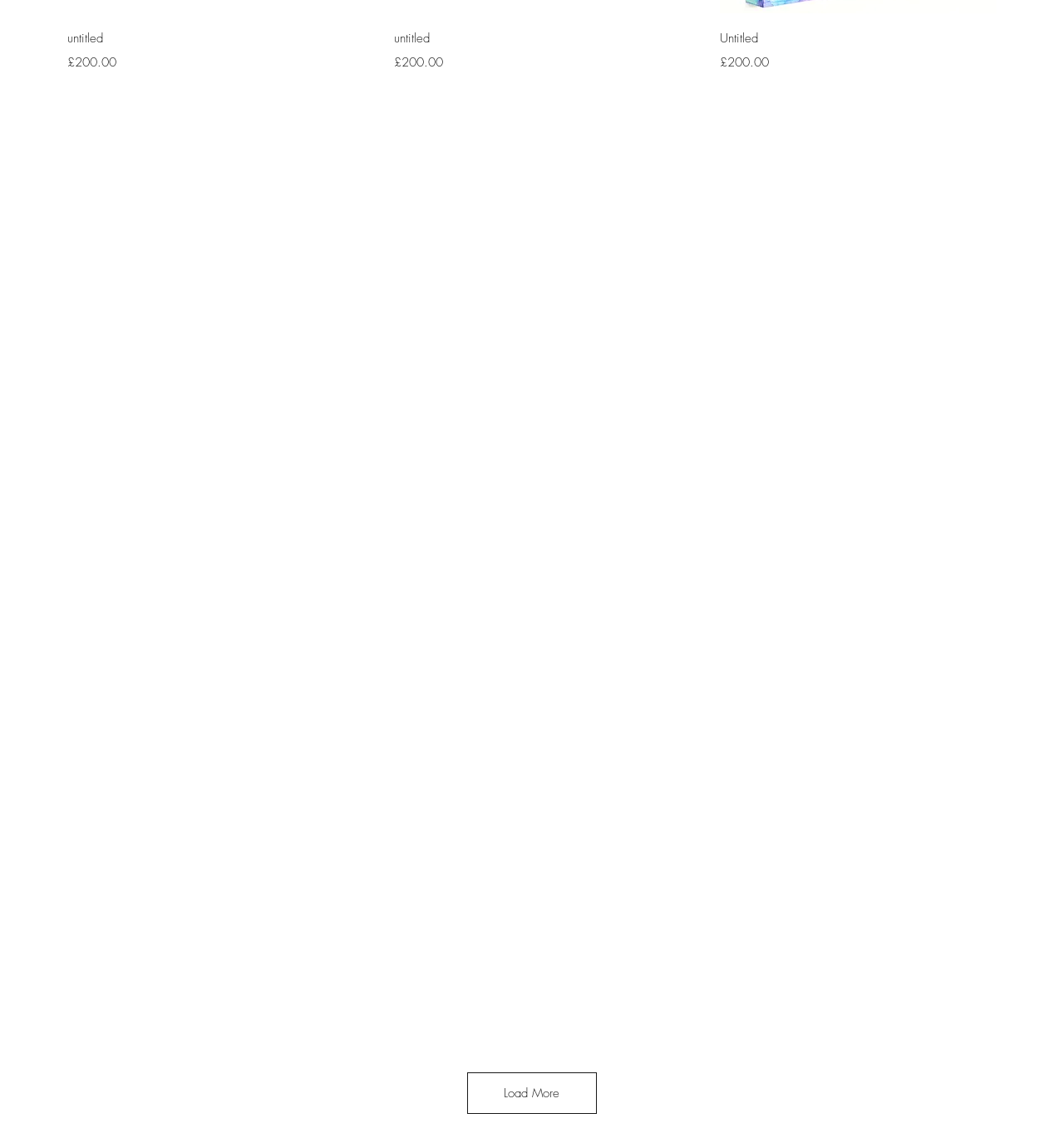What is the price of the first art piece?
Based on the image, give a one-word or short phrase answer.

£200.00